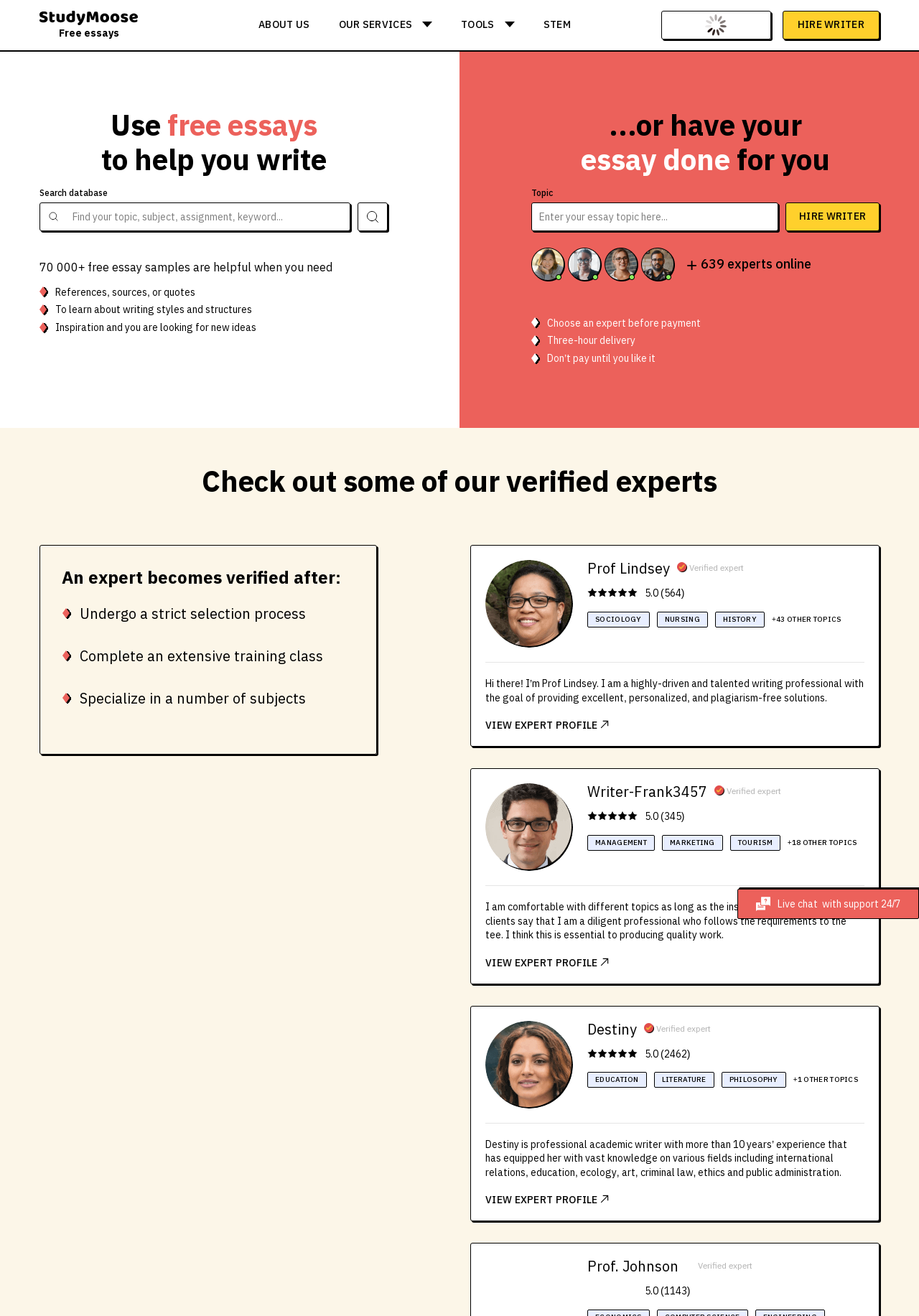What is the purpose of the free essay samples?
Give a detailed response to the question by analyzing the screenshot.

The free essay samples are helpful when you need references, sources, or quotes, as stated in the section that explains the benefits of using free essay samples.